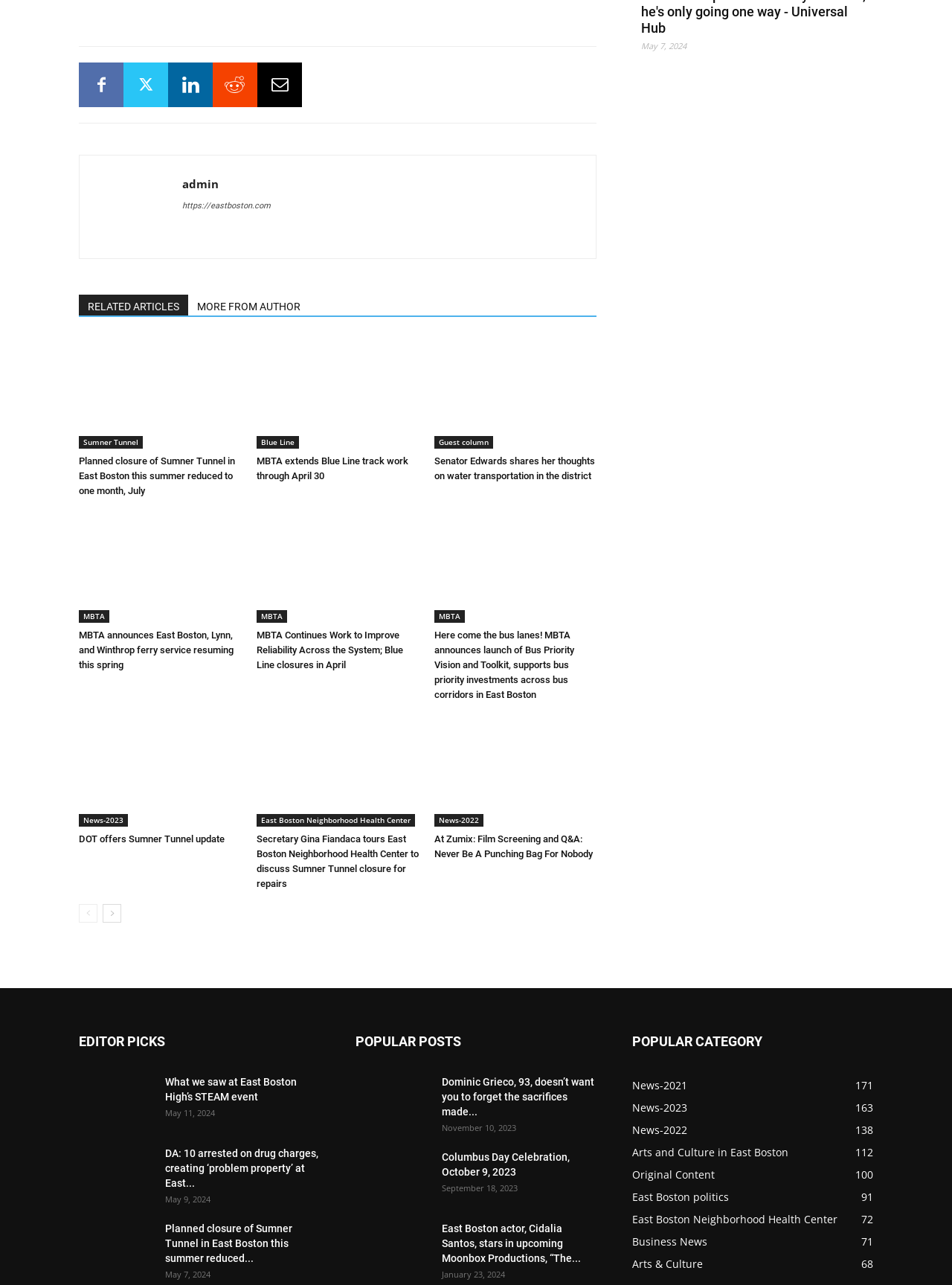Determine the bounding box coordinates of the section I need to click to execute the following instruction: "check the editor picks". Provide the coordinates as four float numbers between 0 and 1, i.e., [left, top, right, bottom].

[0.083, 0.802, 0.336, 0.819]